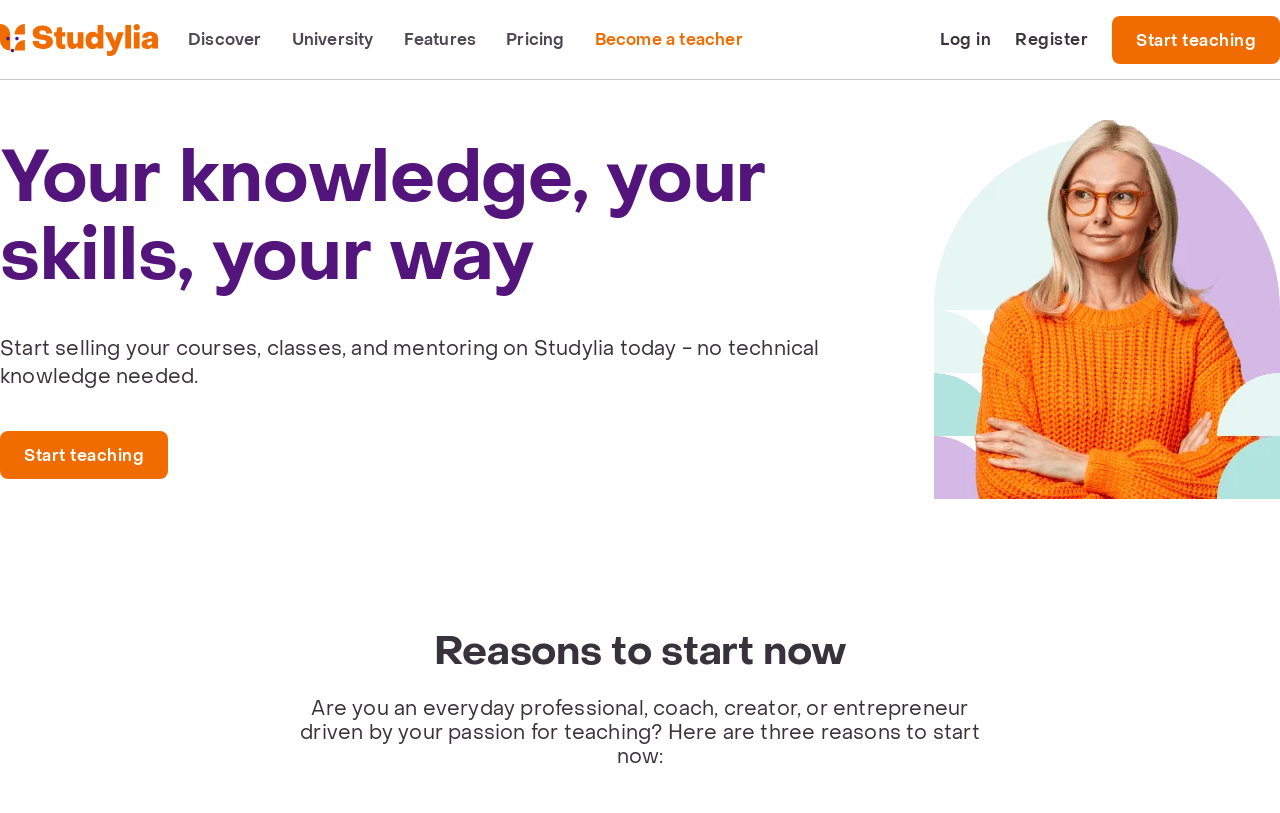Give a one-word or short-phrase answer to the following question: 
How many reasons are given to start now?

Three